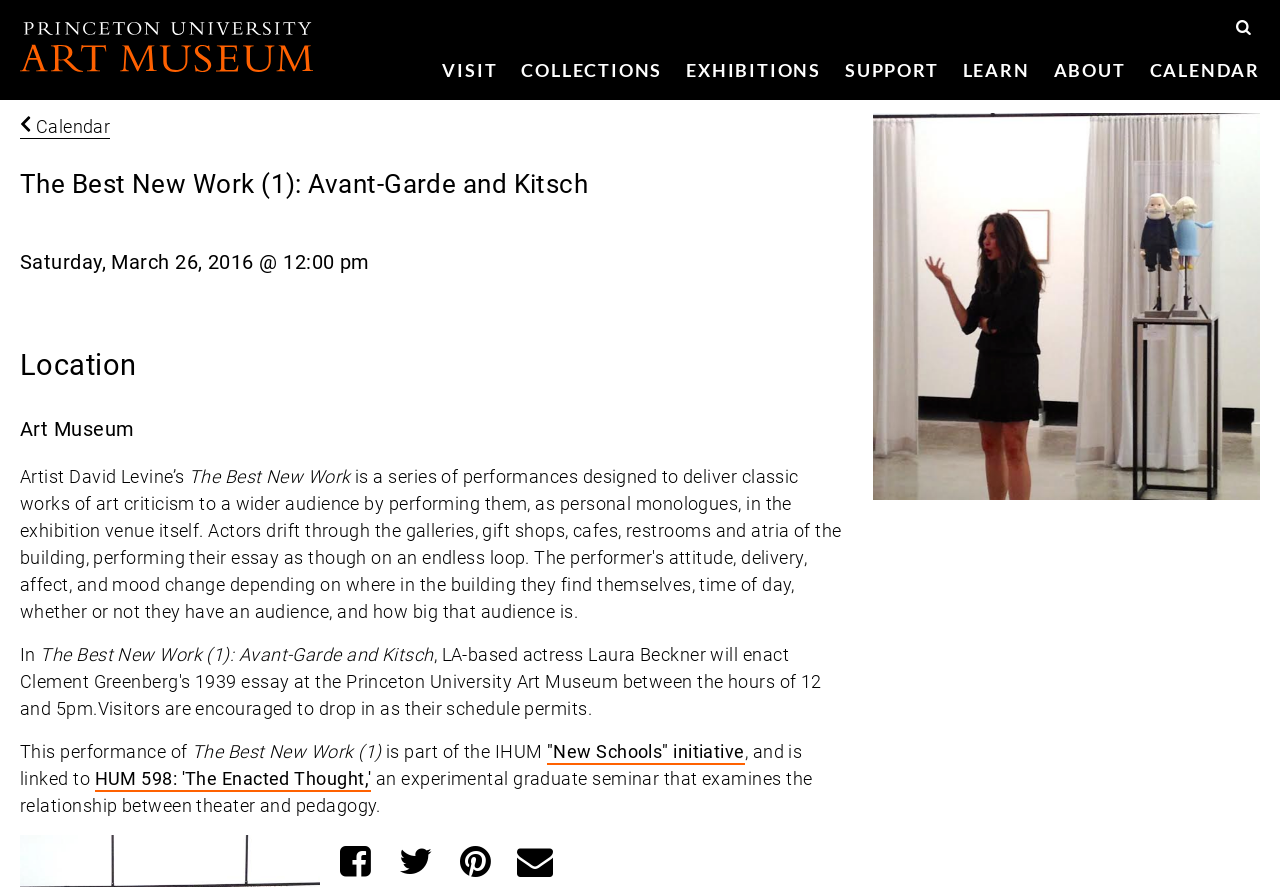Locate the bounding box coordinates of the element that should be clicked to fulfill the instruction: "Toggle search".

[0.963, 0.02, 0.981, 0.043]